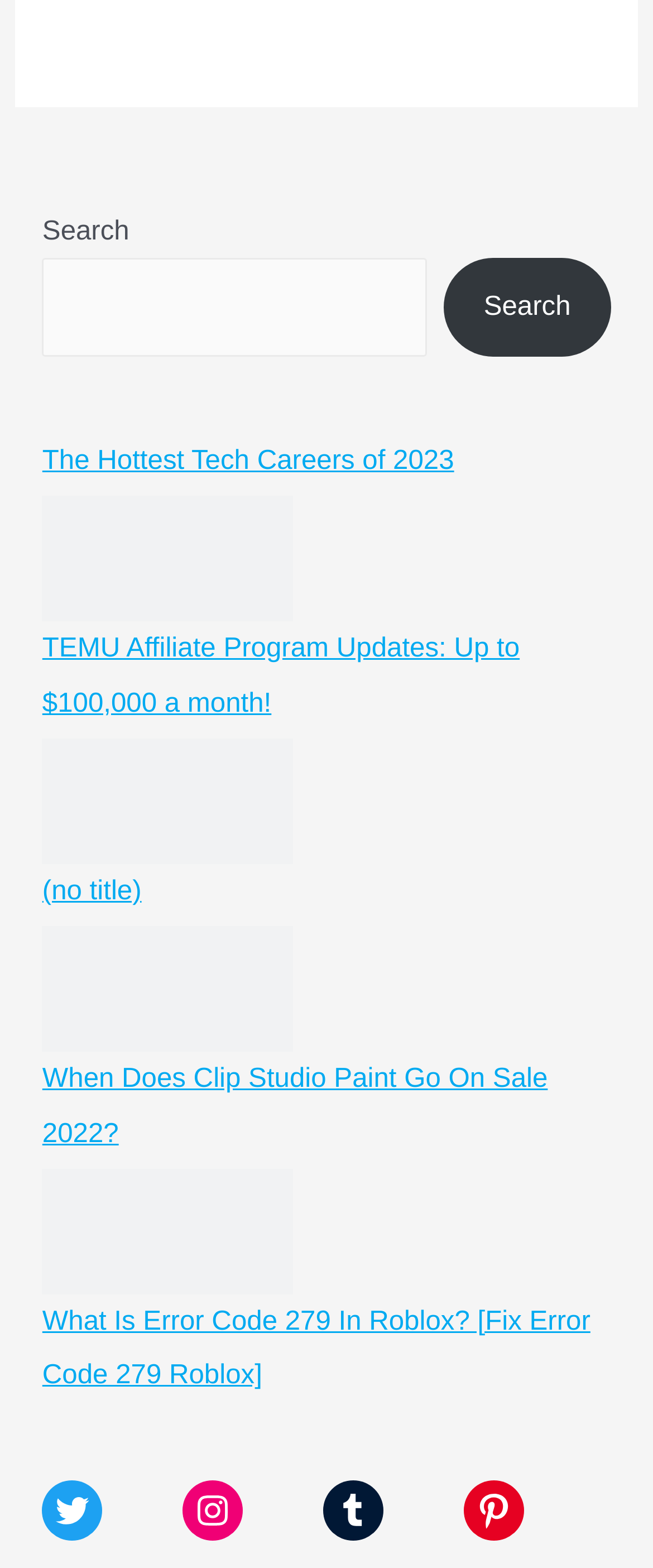What is the topic of the third article link?
Give a one-word or short phrase answer based on the image.

Clip Studio Paint